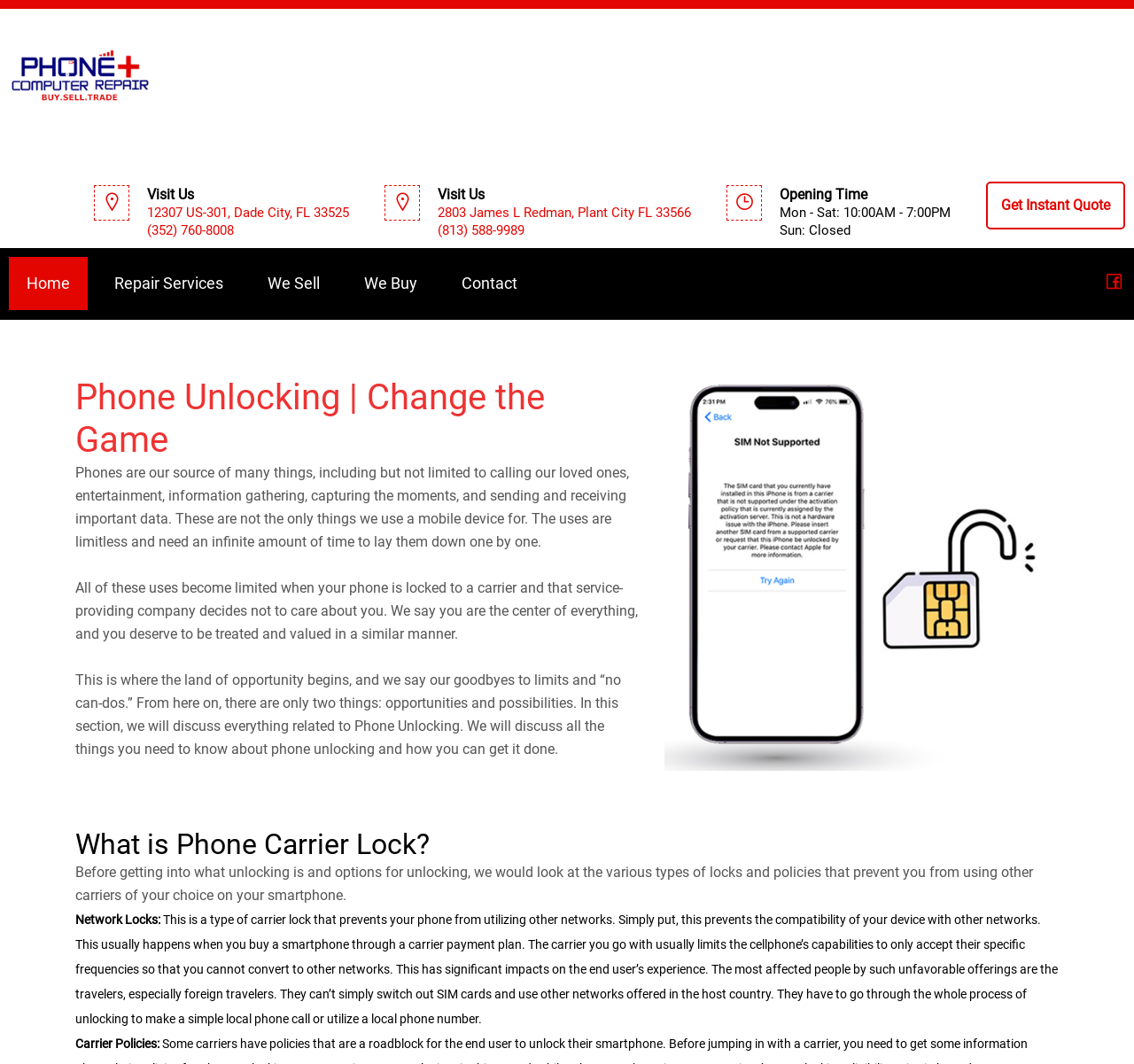Determine the bounding box coordinates of the UI element described by: "Get Instant Quote".

[0.87, 0.17, 0.992, 0.215]